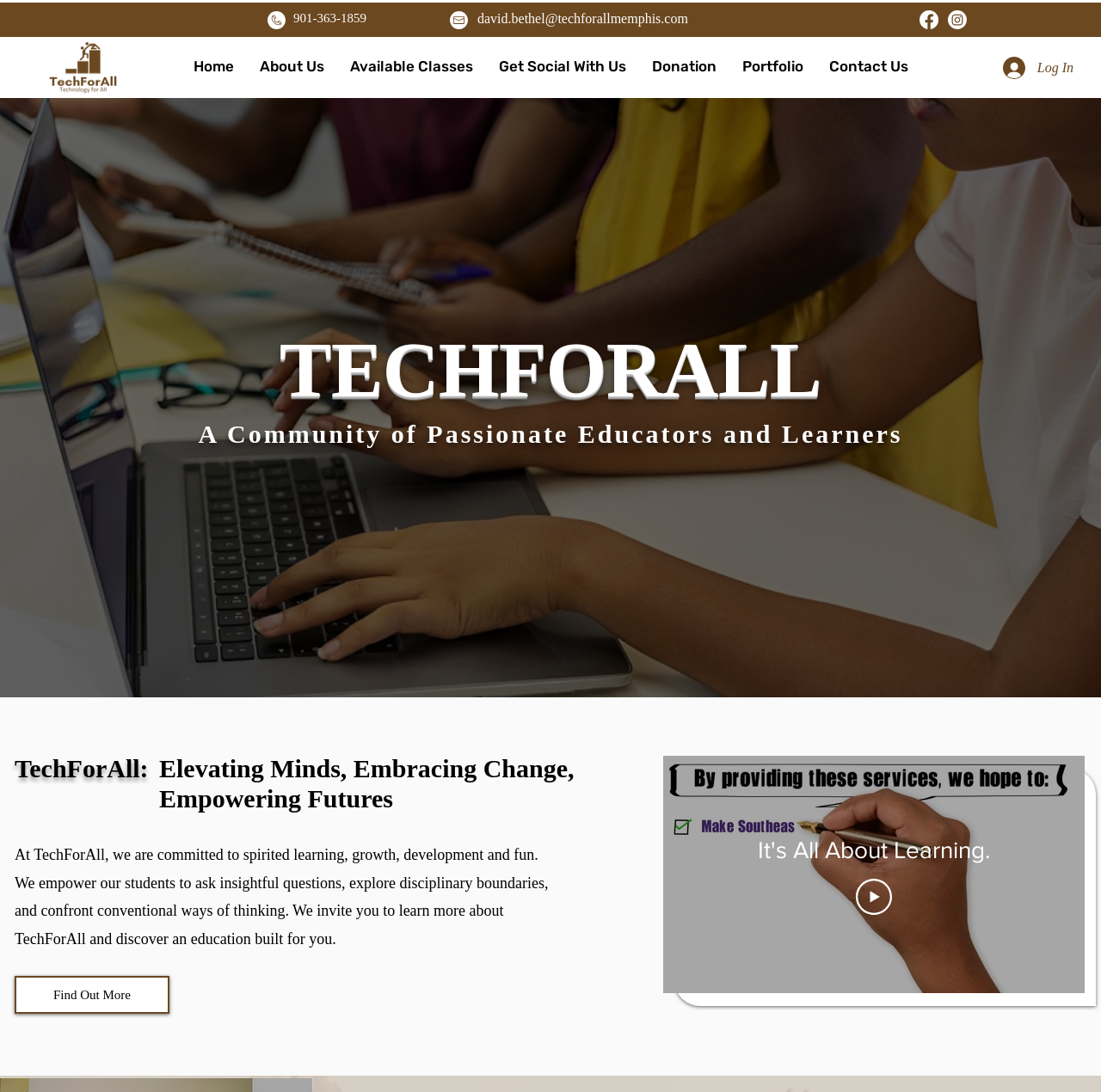Highlight the bounding box coordinates of the element that should be clicked to carry out the following instruction: "Call the phone number". The coordinates must be given as four float numbers ranging from 0 to 1, i.e., [left, top, right, bottom].

[0.266, 0.01, 0.336, 0.023]